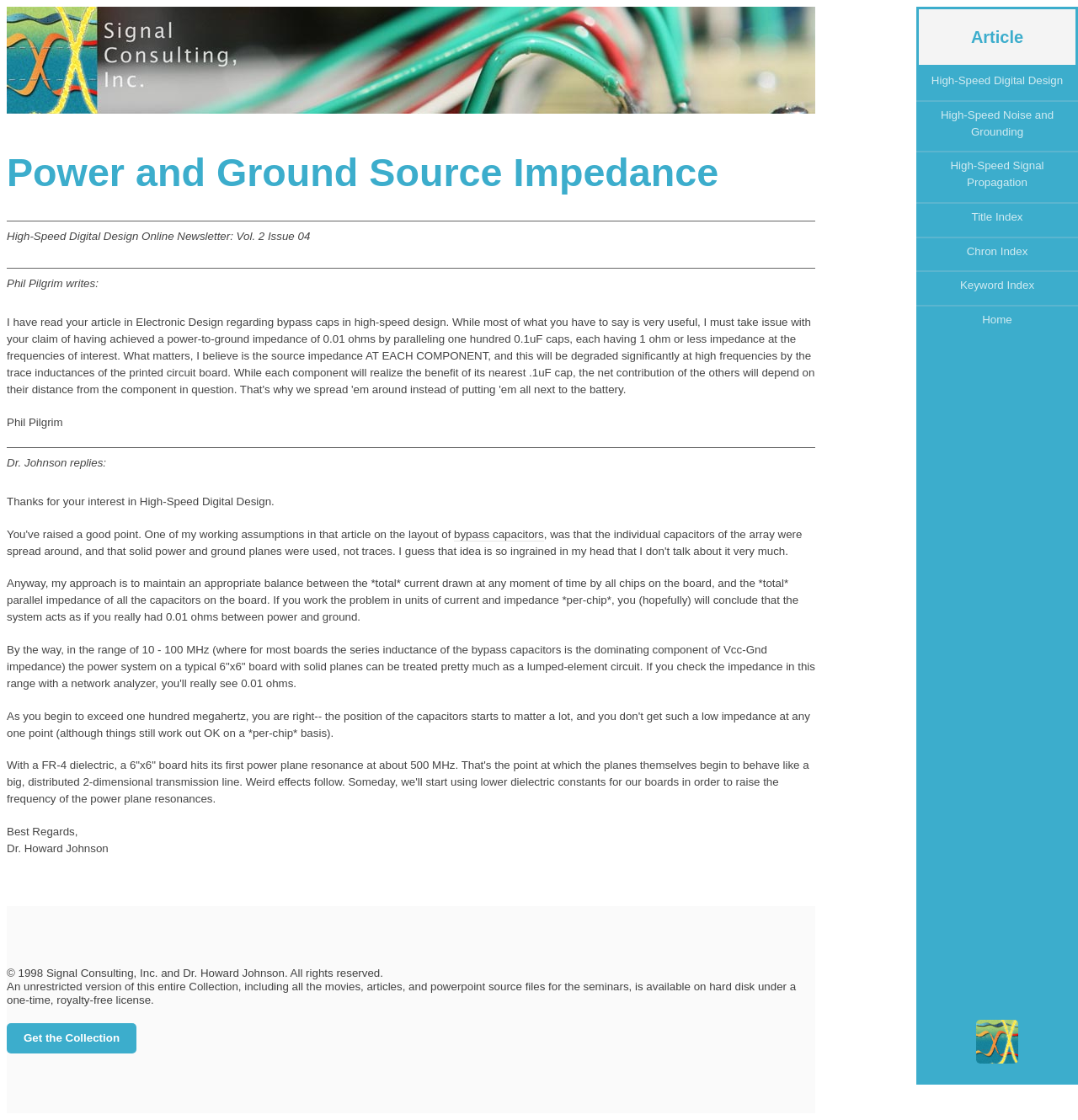Locate the bounding box coordinates of the element's region that should be clicked to carry out the following instruction: "Click on Home link". The coordinates need to be four float numbers between 0 and 1, i.e., [left, top, right, bottom].

[0.85, 0.274, 1.0, 0.298]